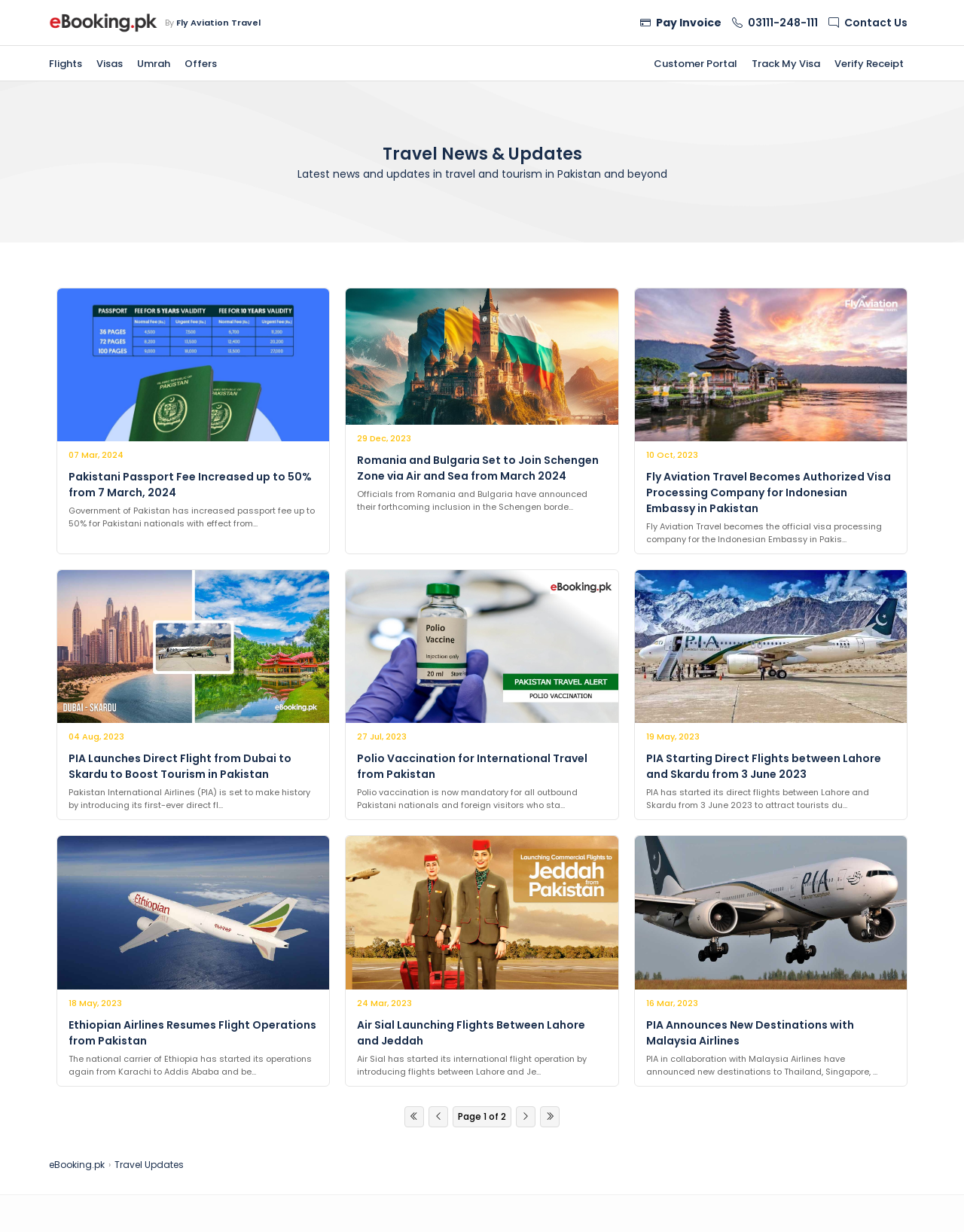Please identify the bounding box coordinates of the element's region that I should click in order to complete the following instruction: "Track My Visa". The bounding box coordinates consist of four float numbers between 0 and 1, i.e., [left, top, right, bottom].

[0.78, 0.037, 0.851, 0.067]